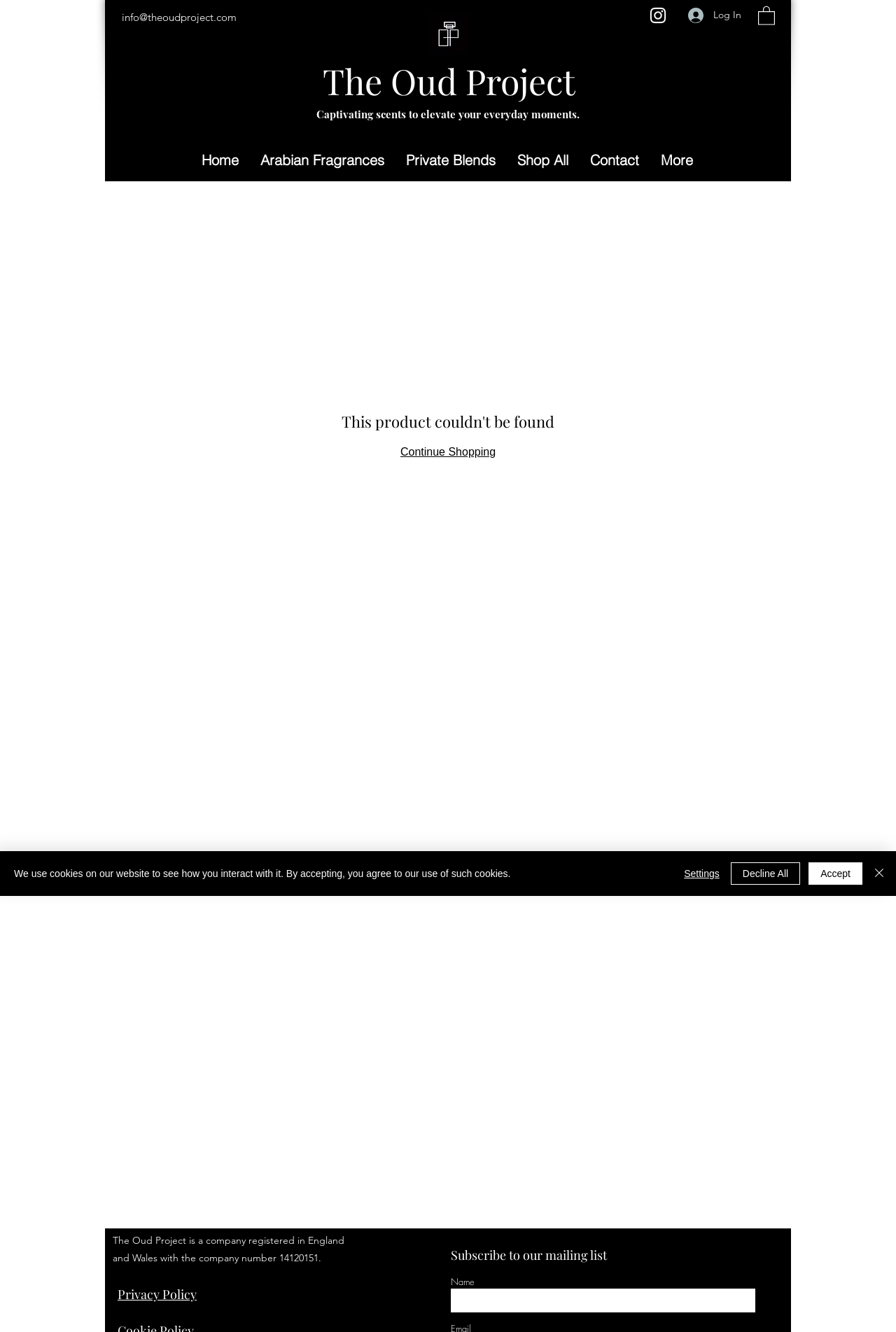Answer the following query with a single word or phrase:
What type of products does this website sell?

Fragrances